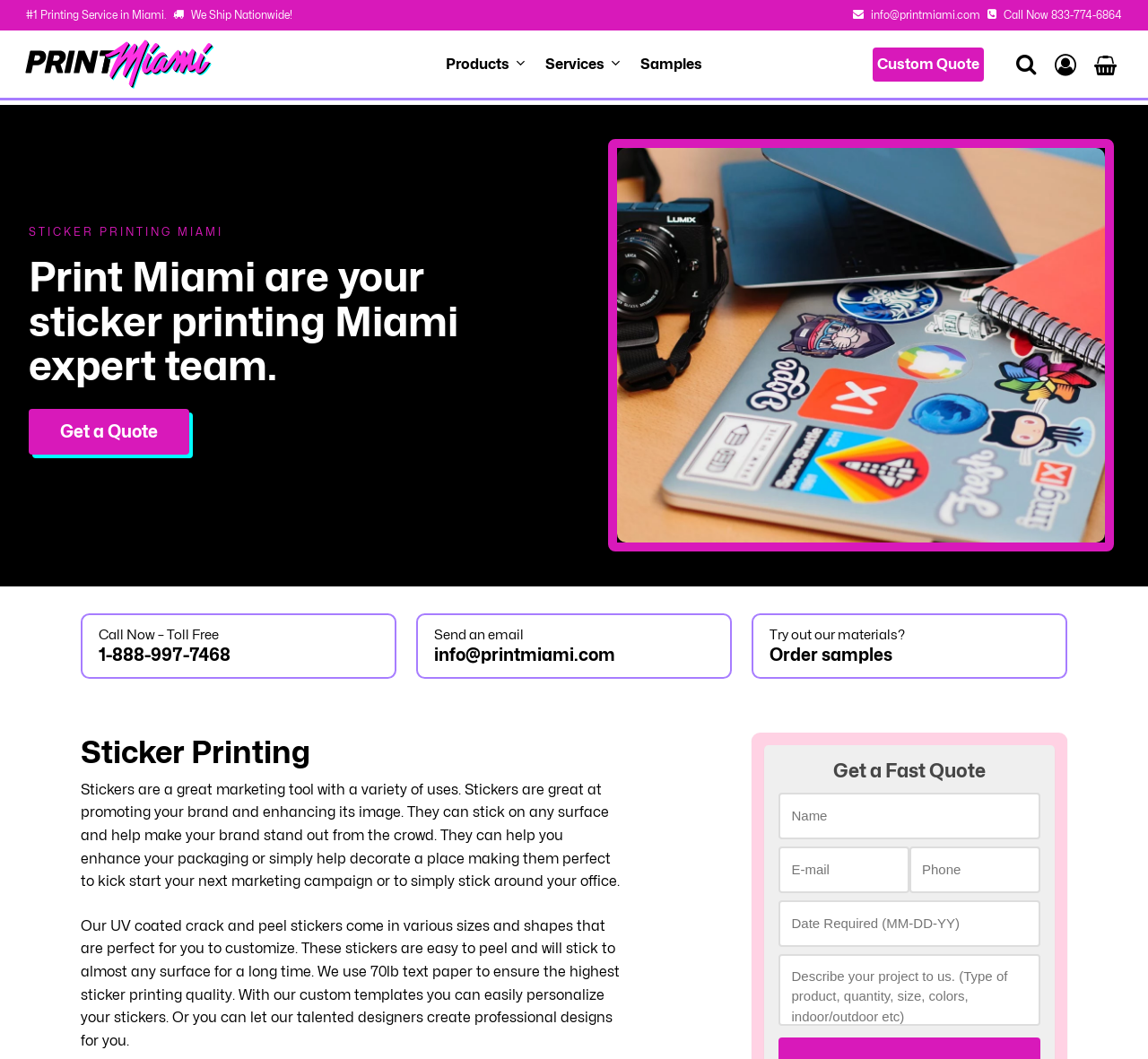Please indicate the bounding box coordinates for the clickable area to complete the following task: "View products". The coordinates should be specified as four float numbers between 0 and 1, i.e., [left, top, right, bottom].

[0.384, 0.053, 0.471, 0.068]